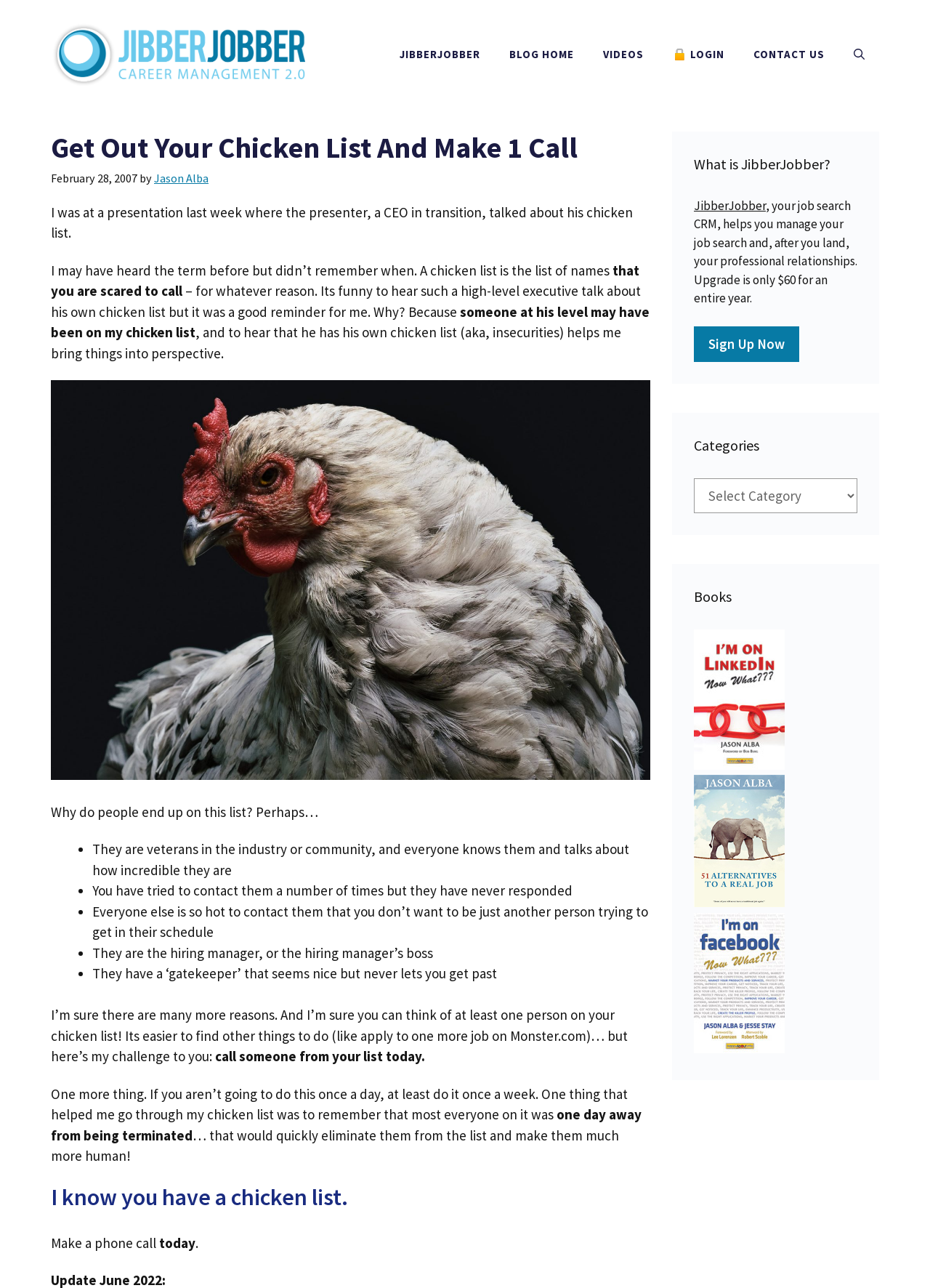What is JibberJobber?
Using the visual information from the image, give a one-word or short-phrase answer.

Job search CRM